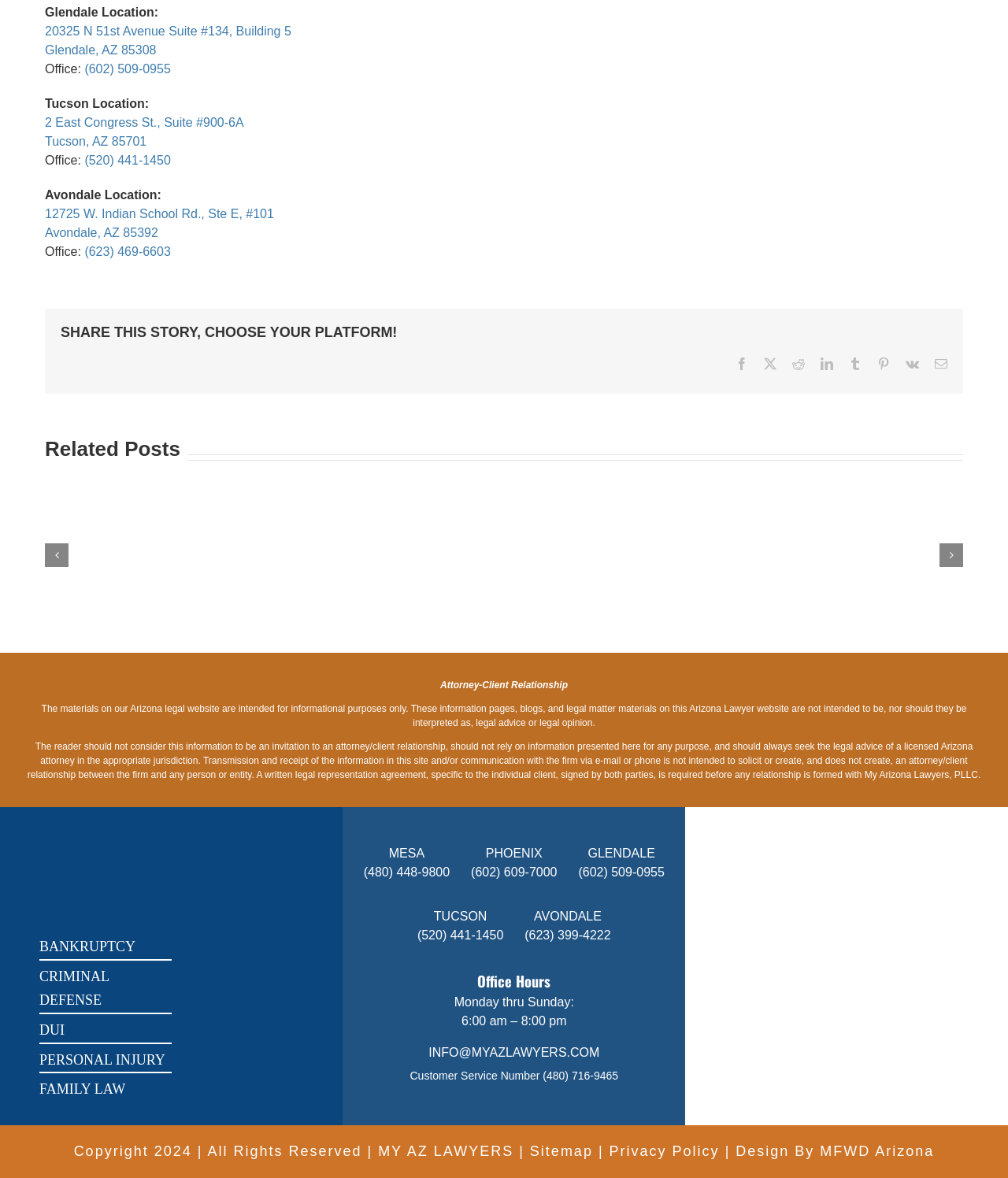Given the description of the UI element: "Gallery", predict the bounding box coordinates in the form of [left, top, right, bottom], with each value being a float between 0 and 1.

[0.54, 0.408, 0.568, 0.432]